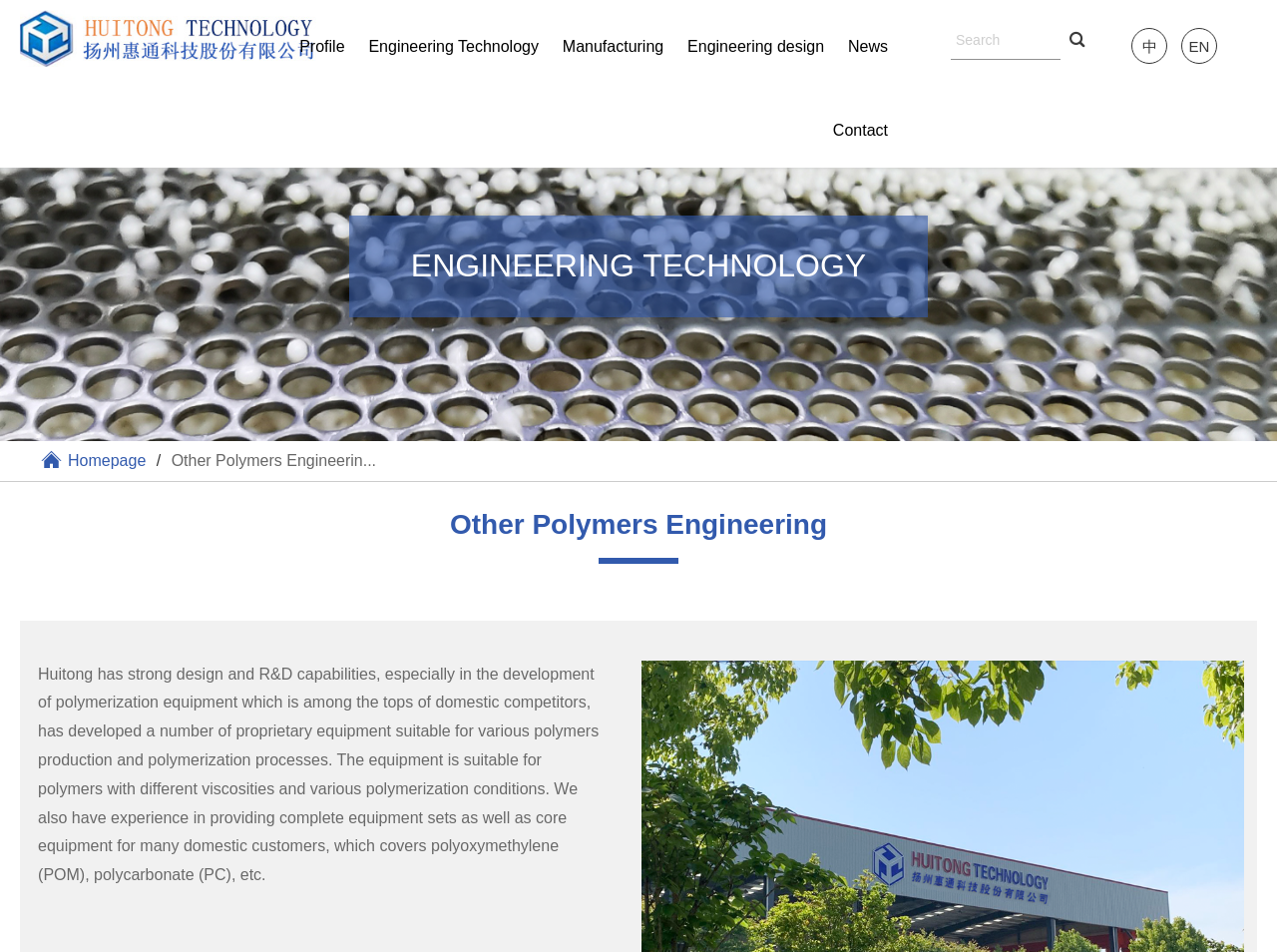Offer a meticulous caption that includes all visible features of the webpage.

The webpage is about Huitong Chemical Engineering Technology Co., Ltd, a company that specializes in engineering technology, particularly in the development of polymerization equipment. 

At the top of the page, there is a heading with the company's name, accompanied by a logo image. Below the heading, there are several links to different sections of the website, including "Profile", "Engineering Technology", "Manufacturing", "Engineering design", "News", and "Contact". 

On the left side of the page, there is a menu with links to various polymer engineering services, including "Nylon Engineering", "Hydrogen Peroxide", "Degradable Plastic", "Polyester Engineering", and "Other Polymers". Each of these links has a corresponding image. 

In the main content area, there is a brief introduction to the company's capabilities in designing and developing polymerization equipment. The text explains that the company has developed proprietary equipment suitable for various polymers production and polymerization processes. 

At the bottom of the page, there is a search bar with a "Search" label and a magnifying glass icon. There are also links to switch between Chinese and English languages.